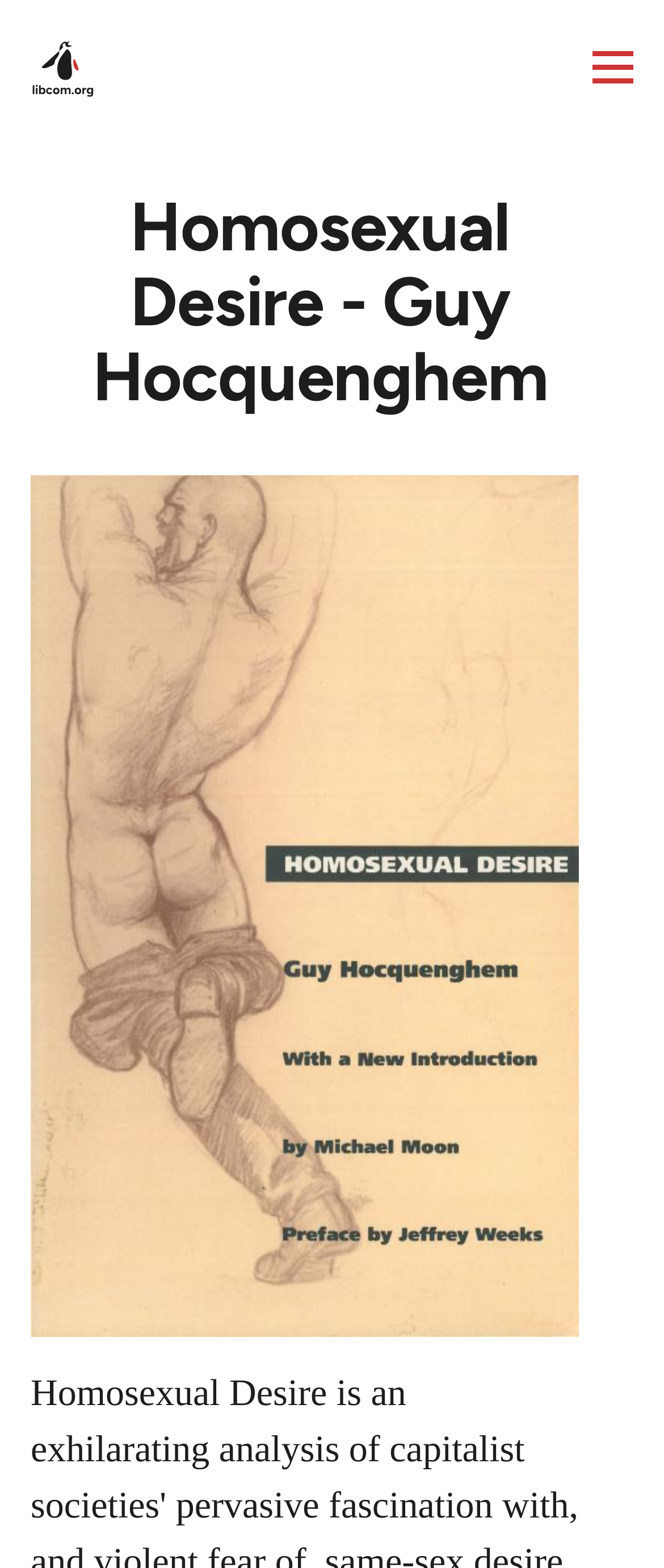Extract the bounding box coordinates for the described element: "alt="Home"". The coordinates should be represented as four float numbers between 0 and 1: [left, top, right, bottom].

[0.046, 0.025, 0.144, 0.064]